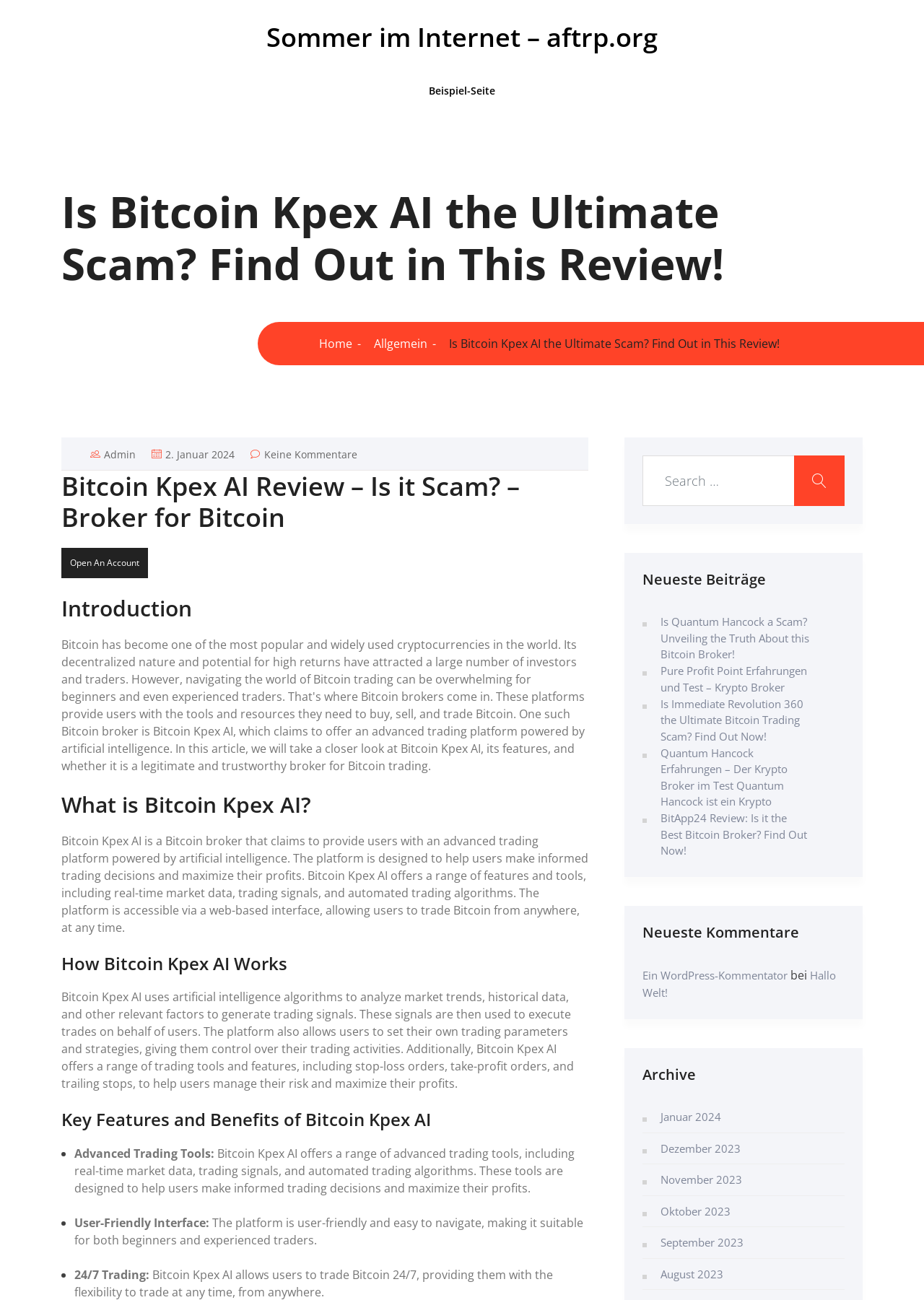What type of interface does Bitcoin Kpex AI offer?
Based on the image, answer the question with as much detail as possible.

The webpage mentions that the platform is accessible via a web-based interface, making it suitable for both beginners and experienced traders, and that it is user-friendly and easy to navigate.